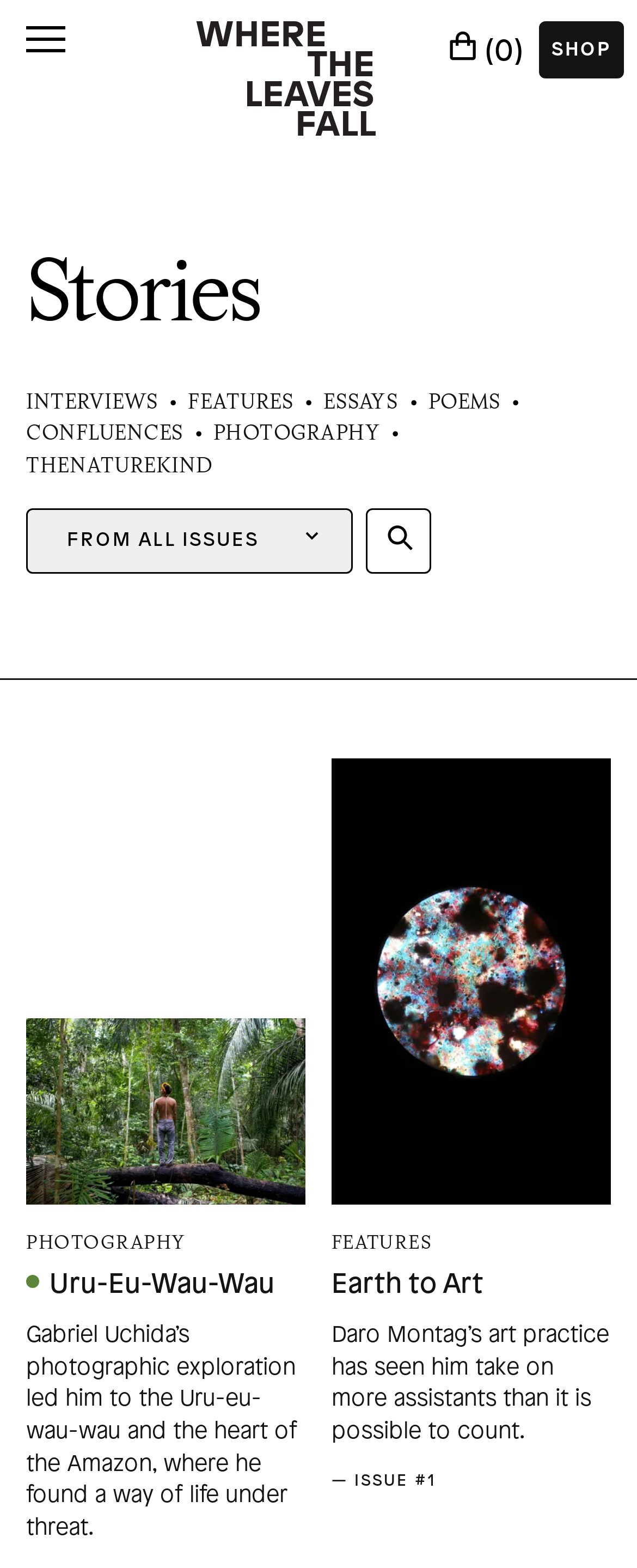Show the bounding box coordinates for the element that needs to be clicked to execute the following instruction: "View the cart". Provide the coordinates in the form of four float numbers between 0 and 1, i.e., [left, top, right, bottom].

[0.705, 0.011, 0.833, 0.044]